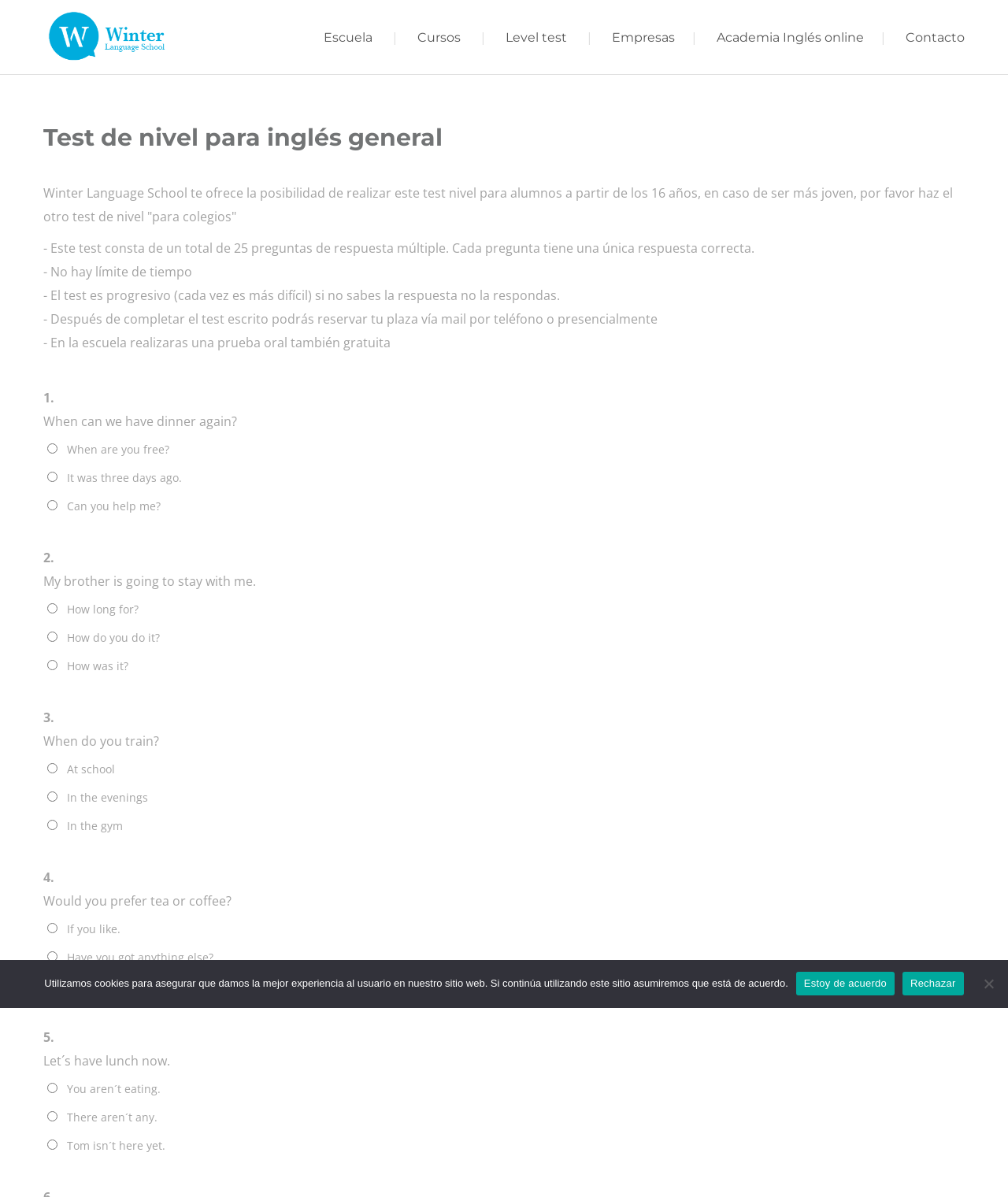Refer to the screenshot and give an in-depth answer to this question: What is the next step after the written test?

According to the webpage, after completing the written test, the user will need to take an oral test at the school, as stated in the StaticText element with the text '- En la escuela realizaras una prueba oral también gratuita'.